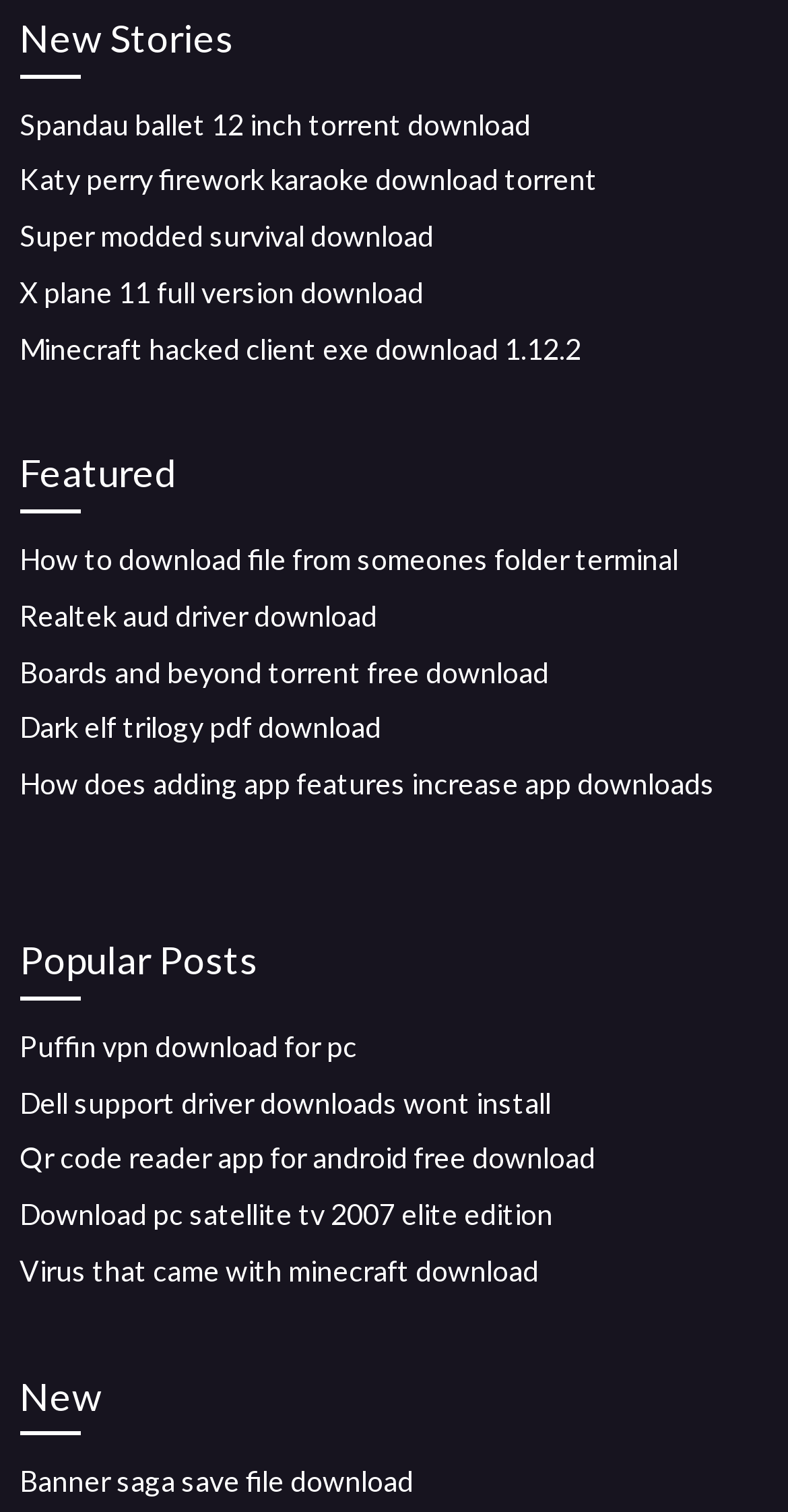Pinpoint the bounding box coordinates of the clickable element to carry out the following instruction: "View 'Featured' section."

[0.025, 0.293, 0.975, 0.34]